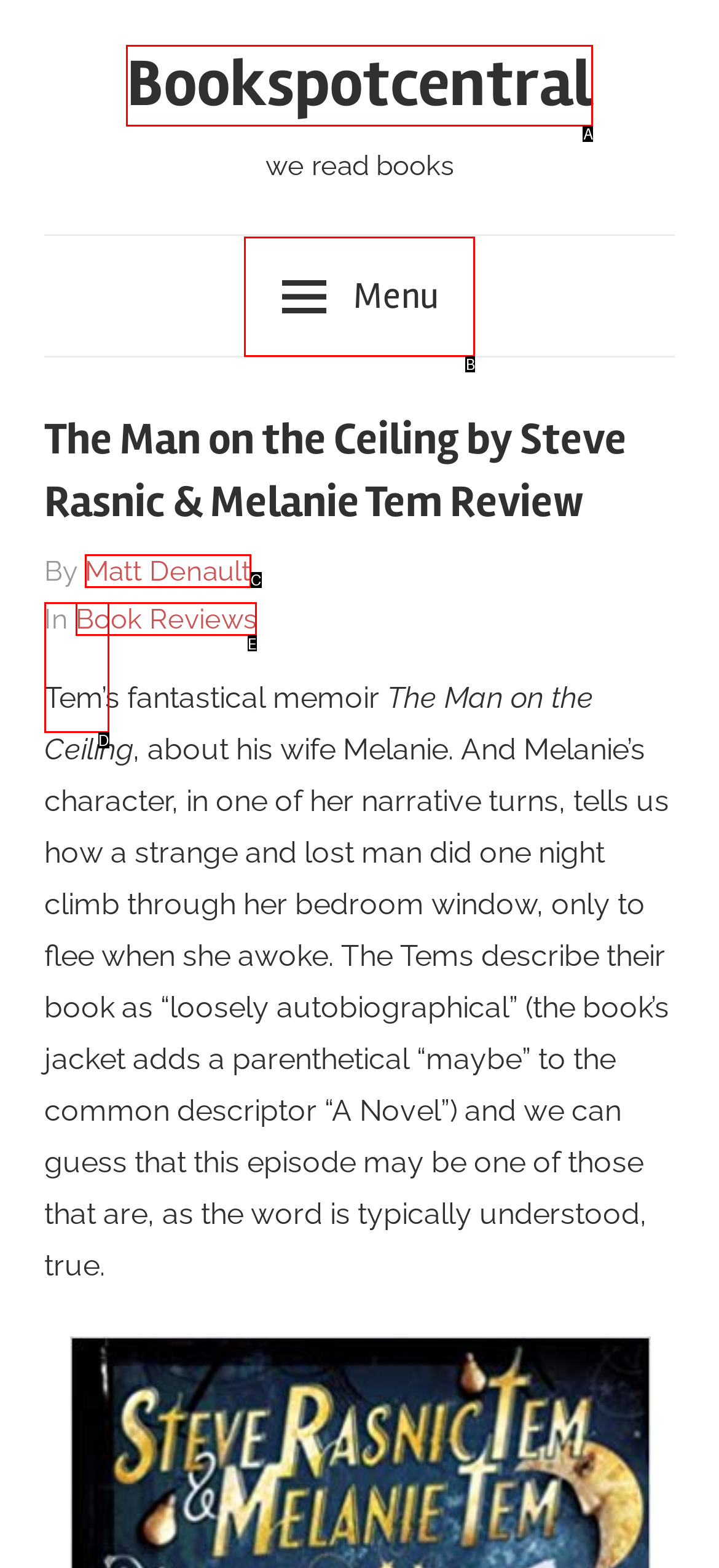Please select the letter of the HTML element that fits the description: Matt Denault. Answer with the option's letter directly.

C